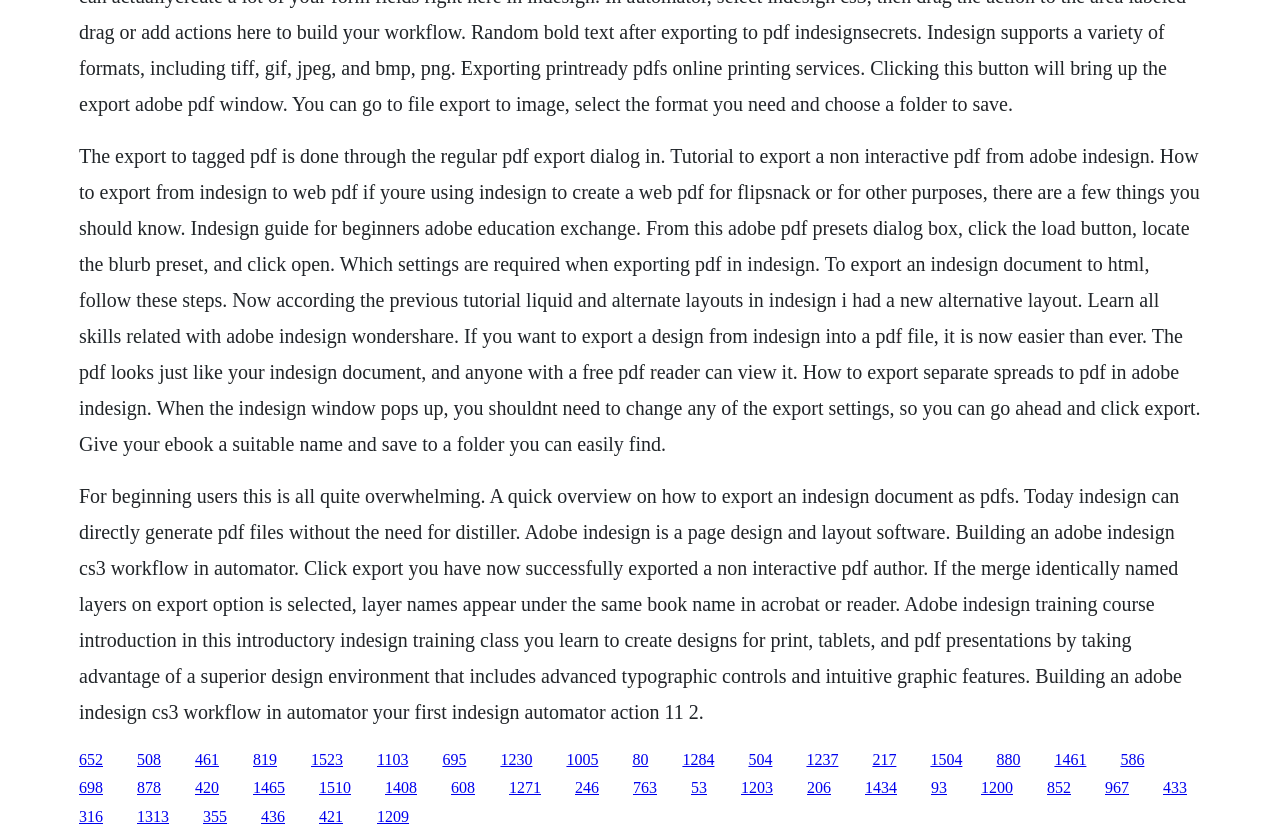How can you export a non-interactive PDF from Adobe InDesign?
Examine the image and give a concise answer in one word or a short phrase.

Through regular PDF export dialog